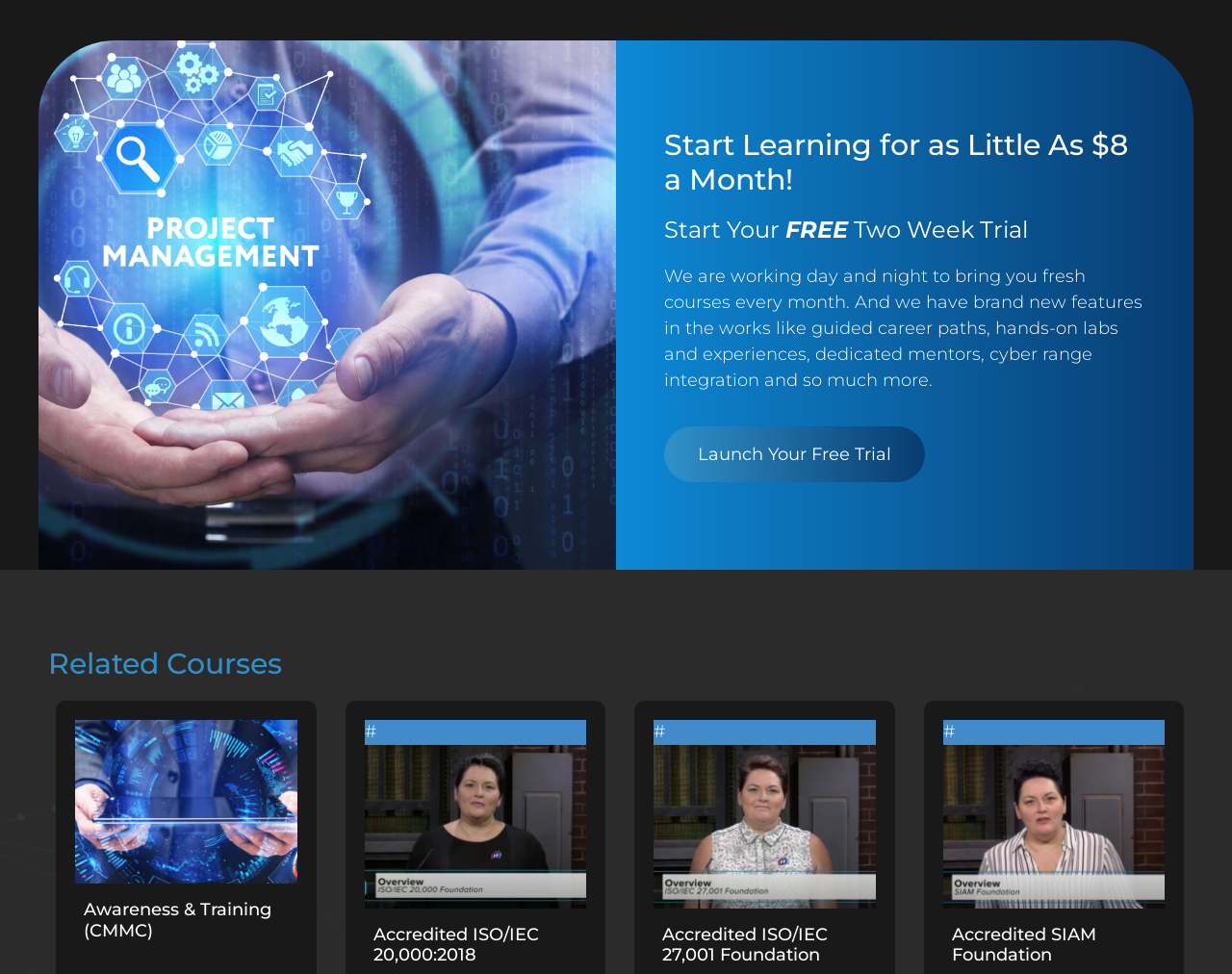Identify the bounding box coordinates necessary to click and complete the given instruction: "Take the Chapter 2 Quiz".

[0.089, 0.781, 0.911, 0.847]